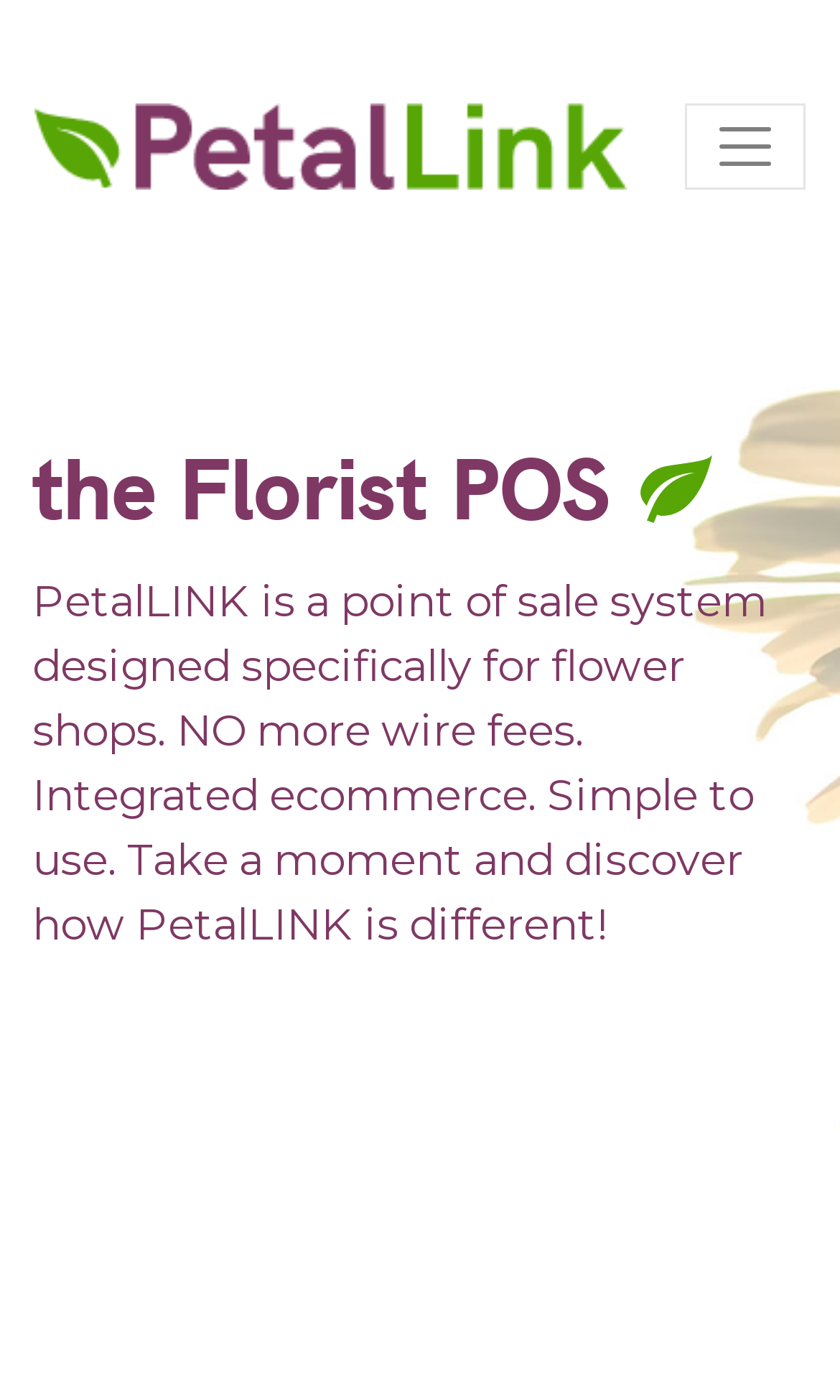What is PetalLINK designed for?
Please provide a comprehensive answer based on the details in the screenshot.

Based on the webpage content, PetalLINK is a point of sale system designed specifically for flower shops, as stated in the StaticText element.